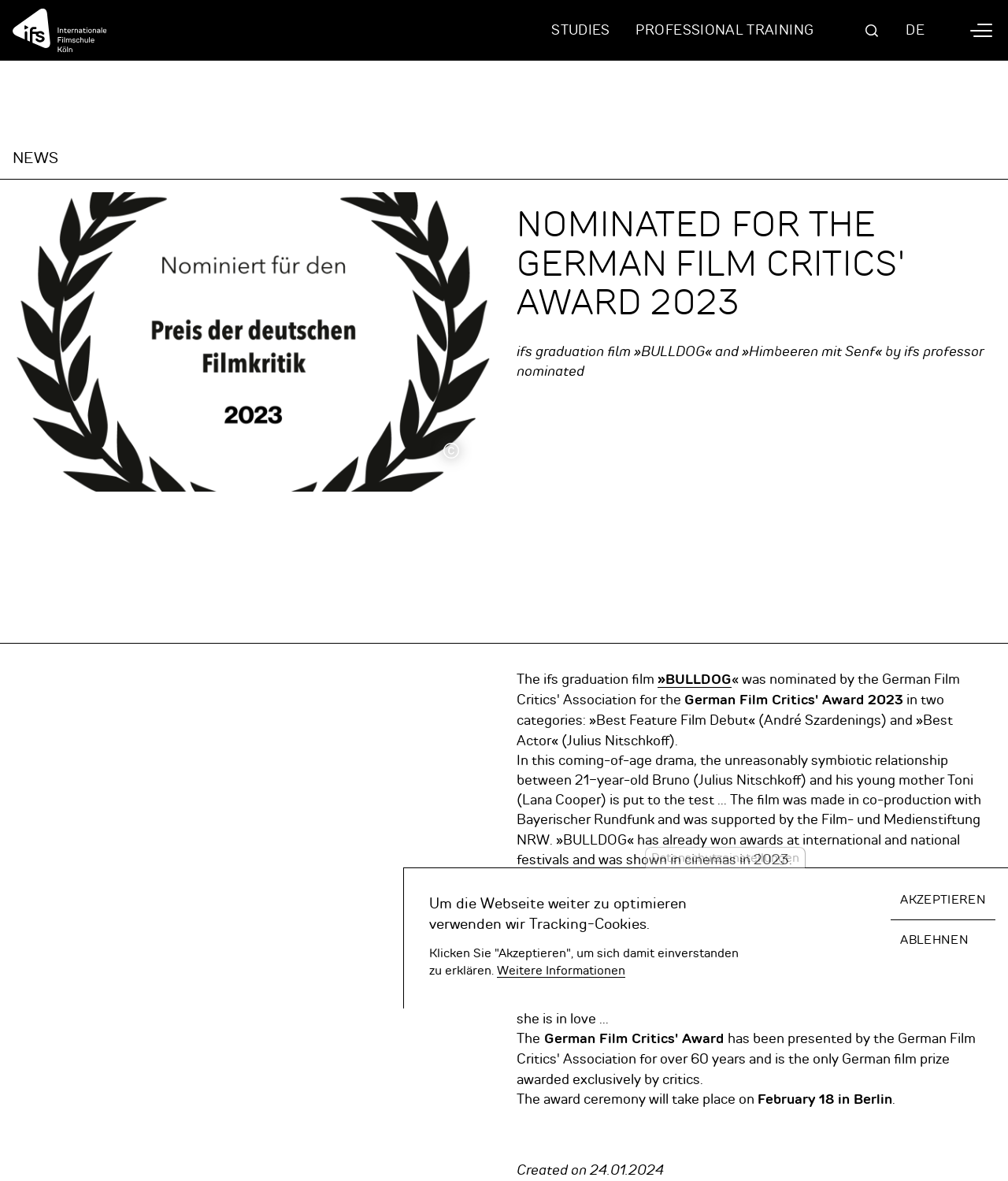Determine the bounding box coordinates of the element that should be clicked to execute the following command: "Read more about ifs graduation film »BULLDOG«".

[0.652, 0.567, 0.726, 0.582]